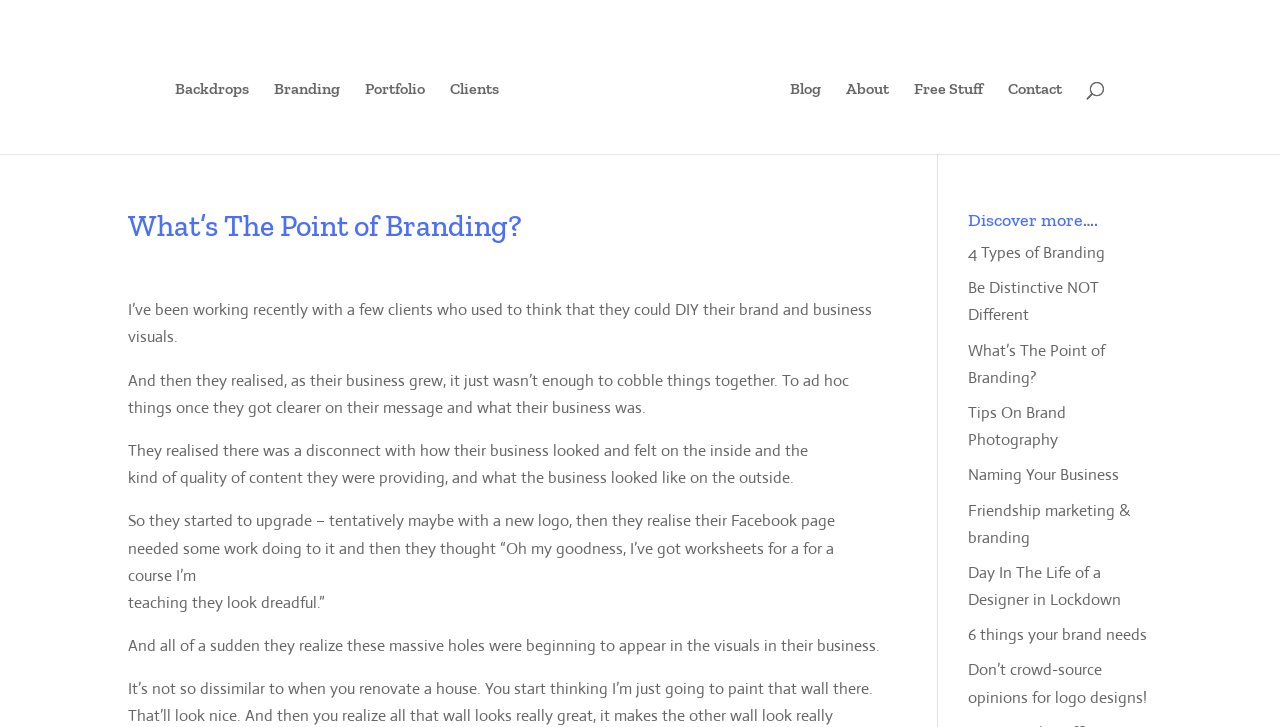What is the main topic of this webpage?
Look at the image and answer the question with a single word or phrase.

Branding